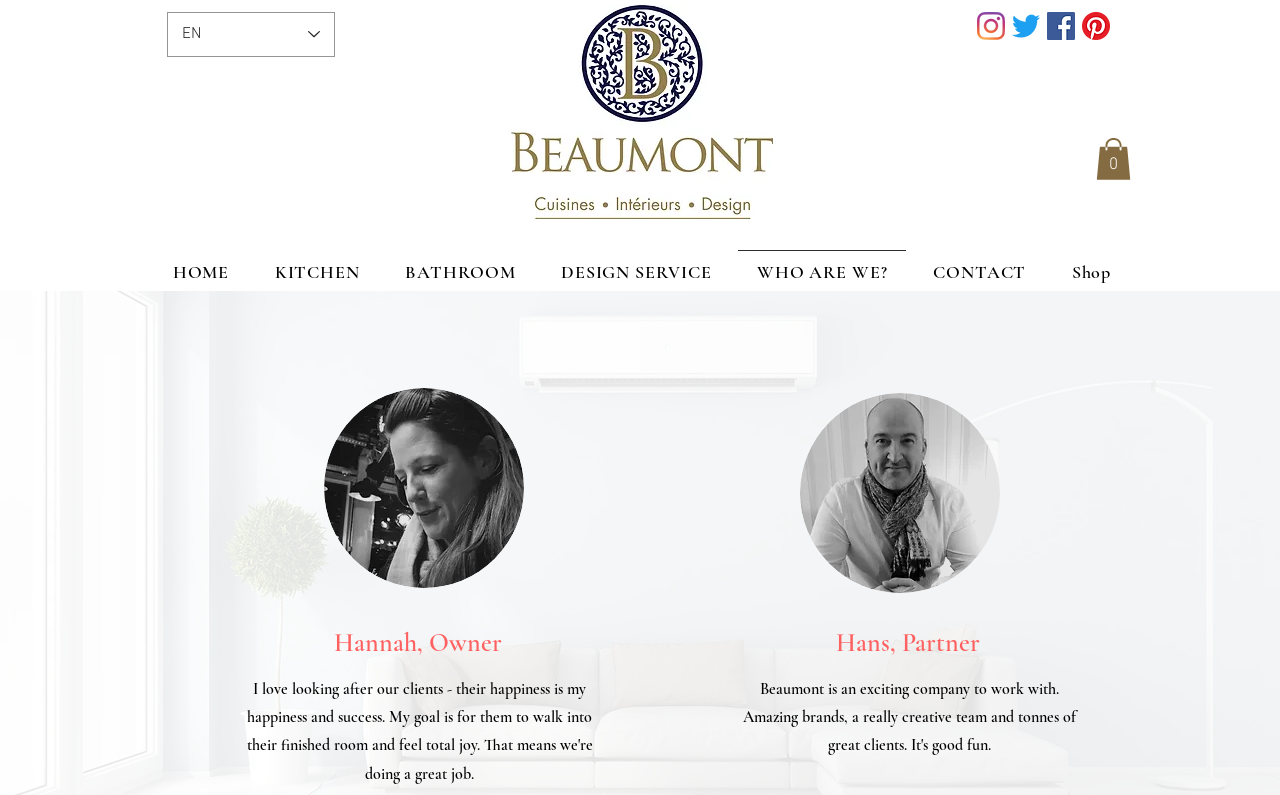Provide the bounding box coordinates for the UI element described in this sentence: "DESIGN SERVICE". The coordinates should be four float values between 0 and 1, i.e., [left, top, right, bottom].

[0.424, 0.314, 0.57, 0.37]